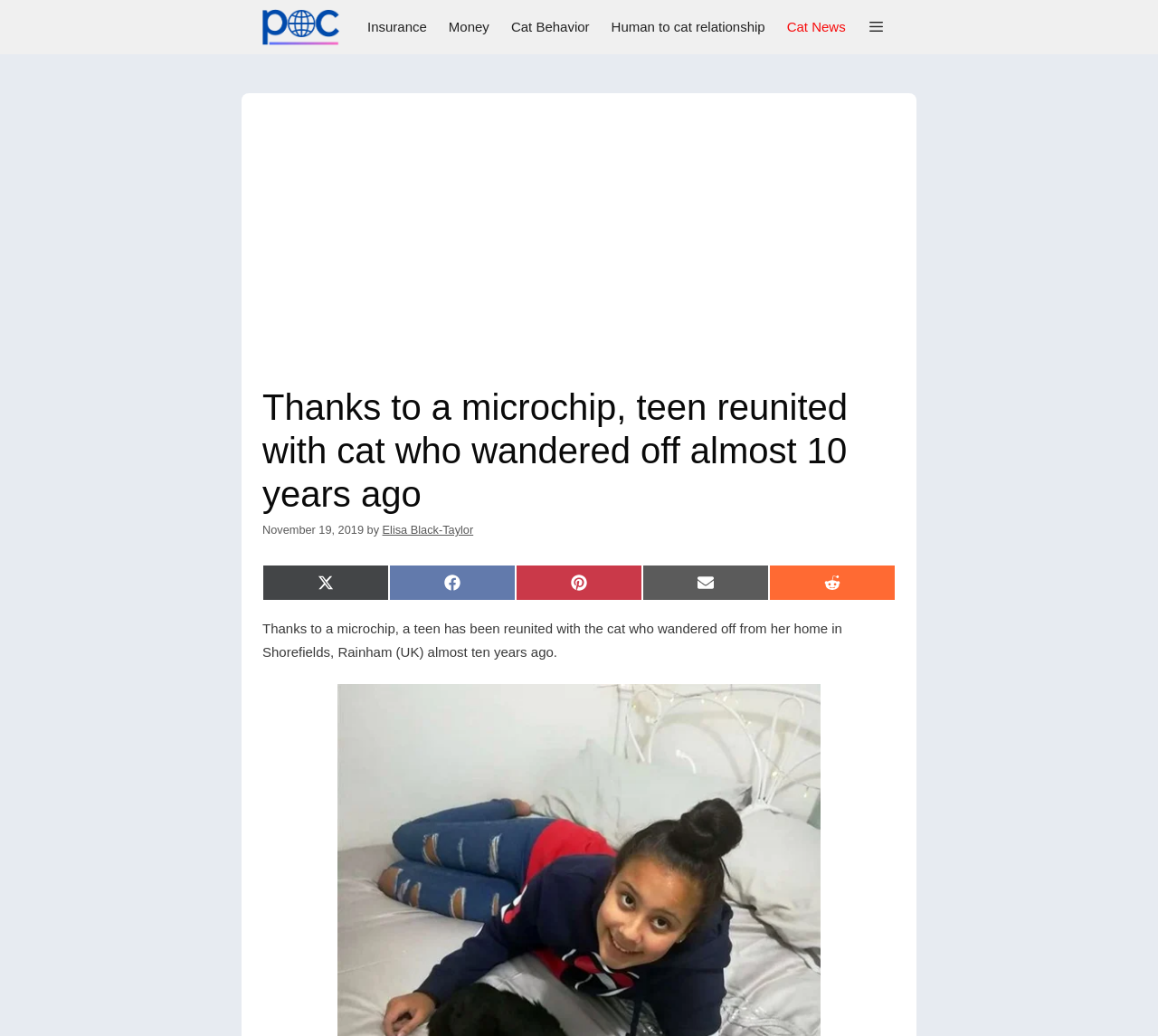Kindly determine the bounding box coordinates for the area that needs to be clicked to execute this instruction: "Click on the author's name Elisa Black-Taylor".

[0.33, 0.505, 0.409, 0.518]